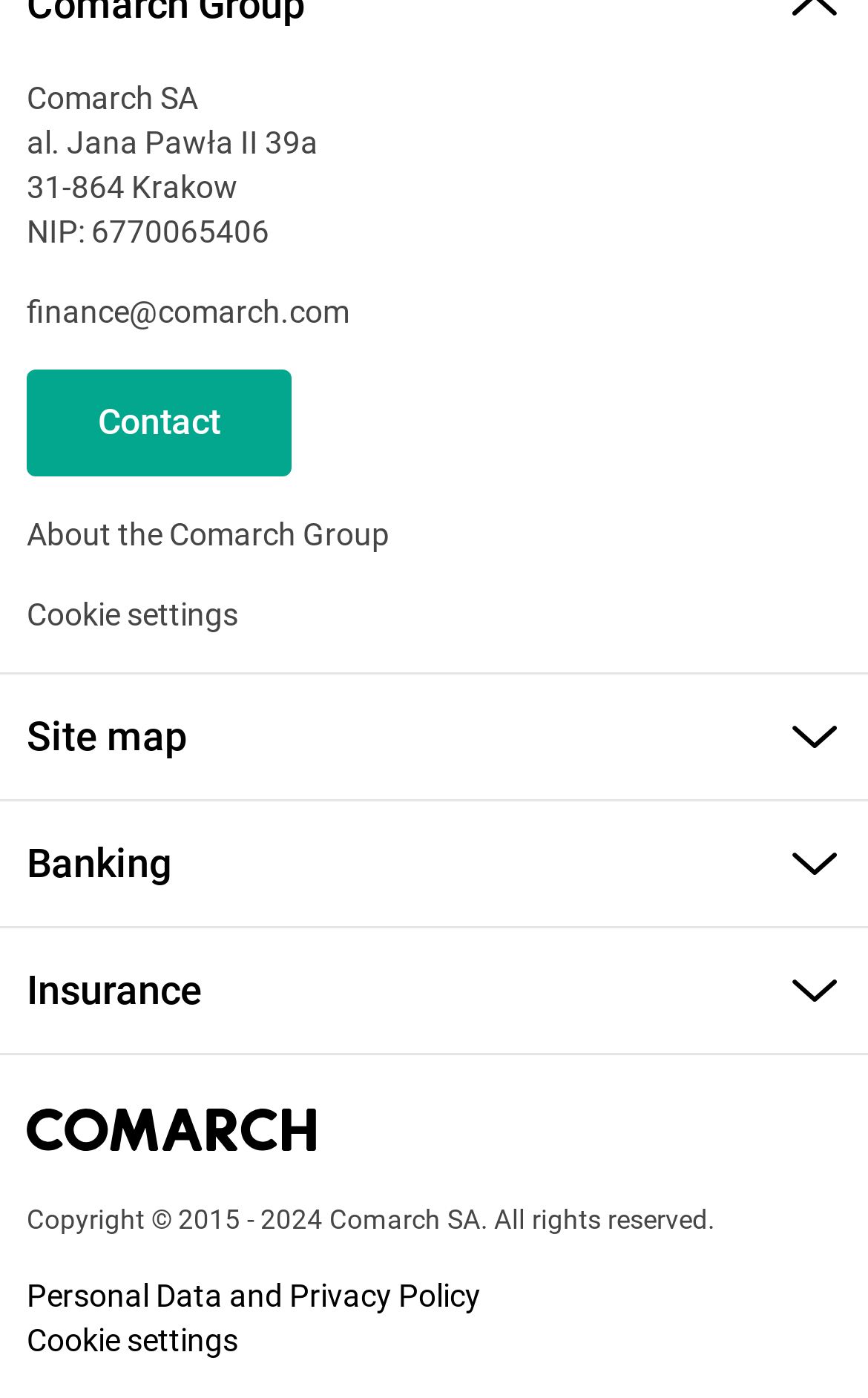Extract the bounding box coordinates for the UI element described as: "Commission & Incentive".

[0.031, 0.928, 0.41, 0.954]